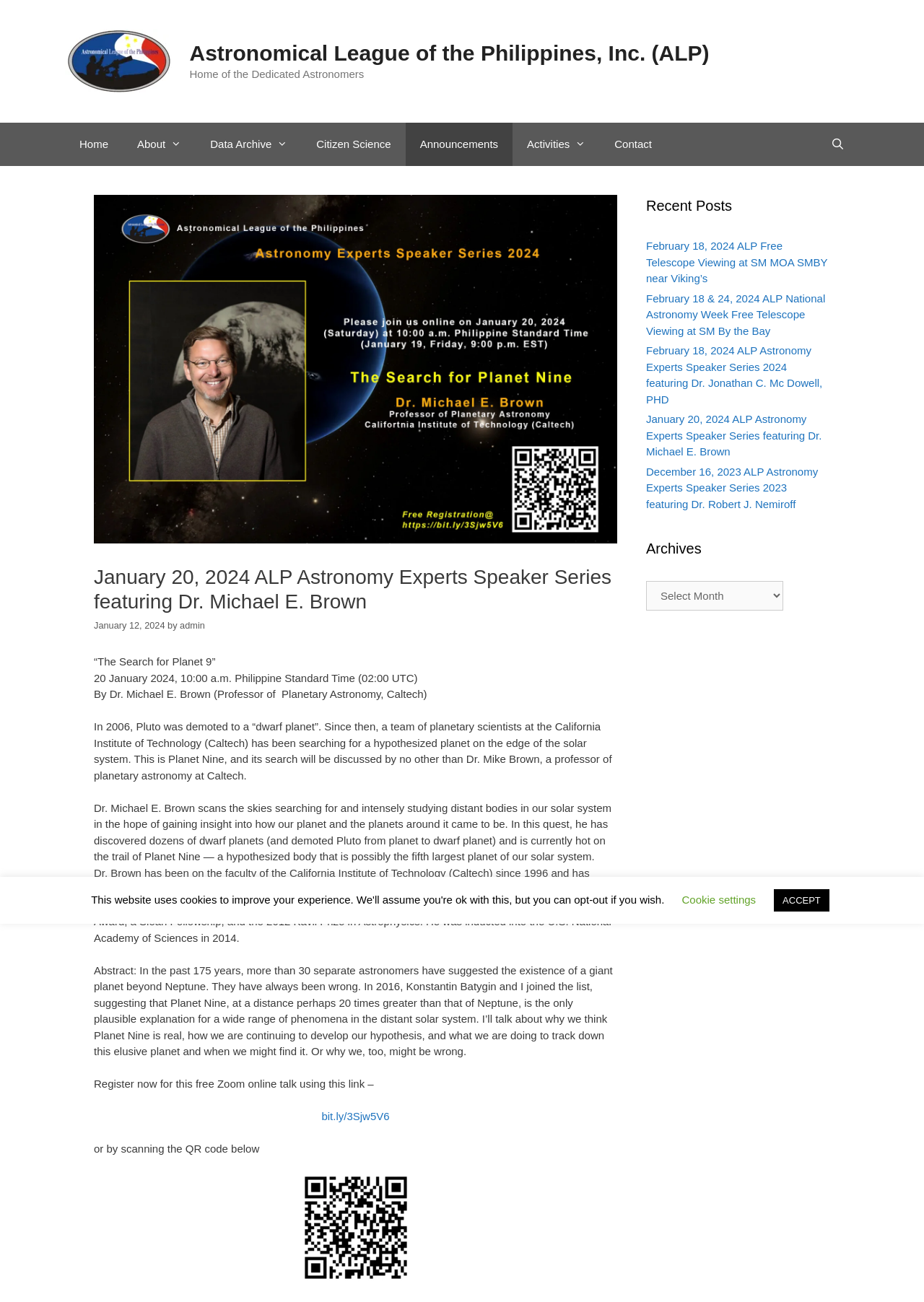Generate the text content of the main heading of the webpage.

January 20, 2024 ALP Astronomy Experts Speaker Series featuring Dr. Michael E. Brown